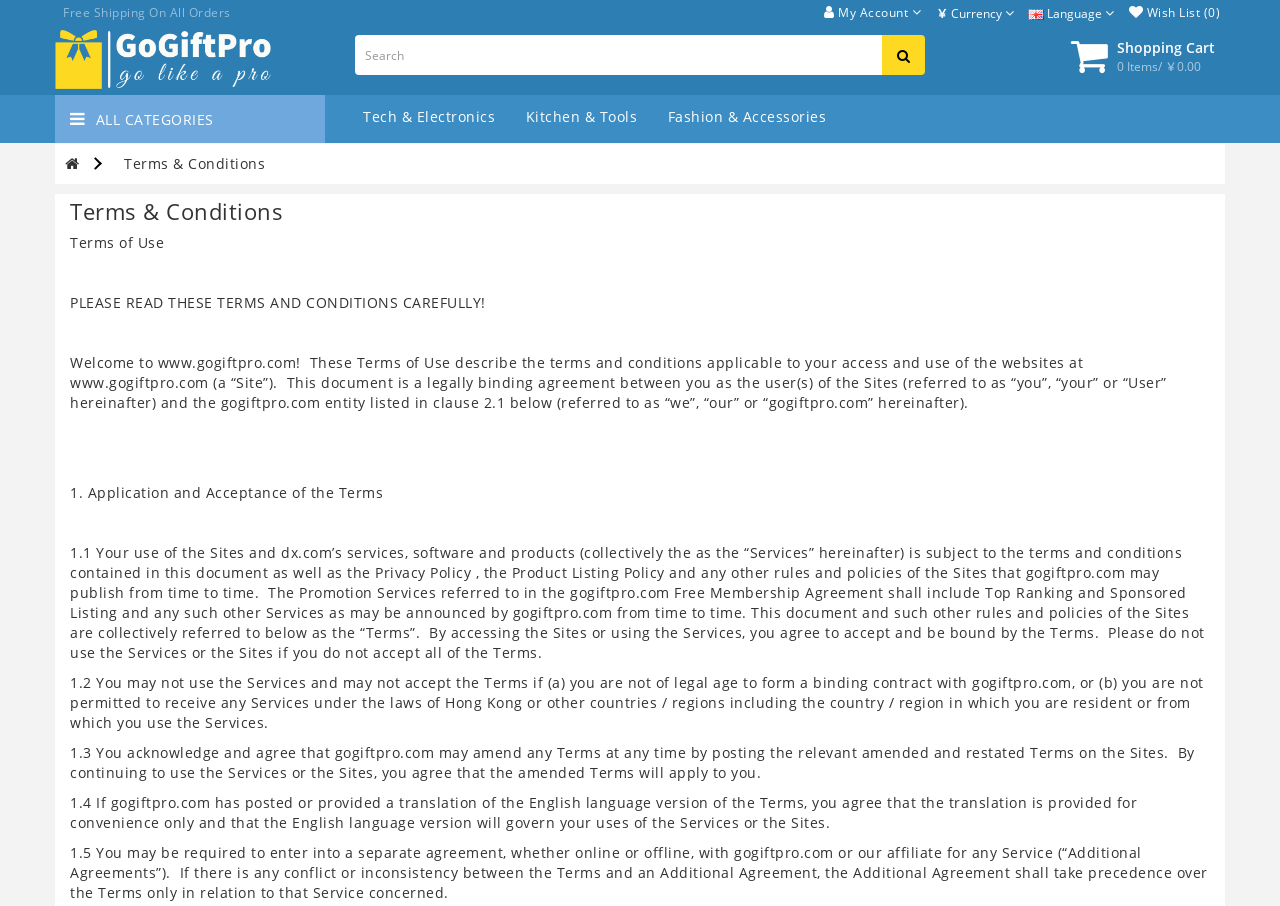Please find the bounding box coordinates of the element that must be clicked to perform the given instruction: "Search for products". The coordinates should be four float numbers from 0 to 1, i.e., [left, top, right, bottom].

[0.277, 0.039, 0.69, 0.083]